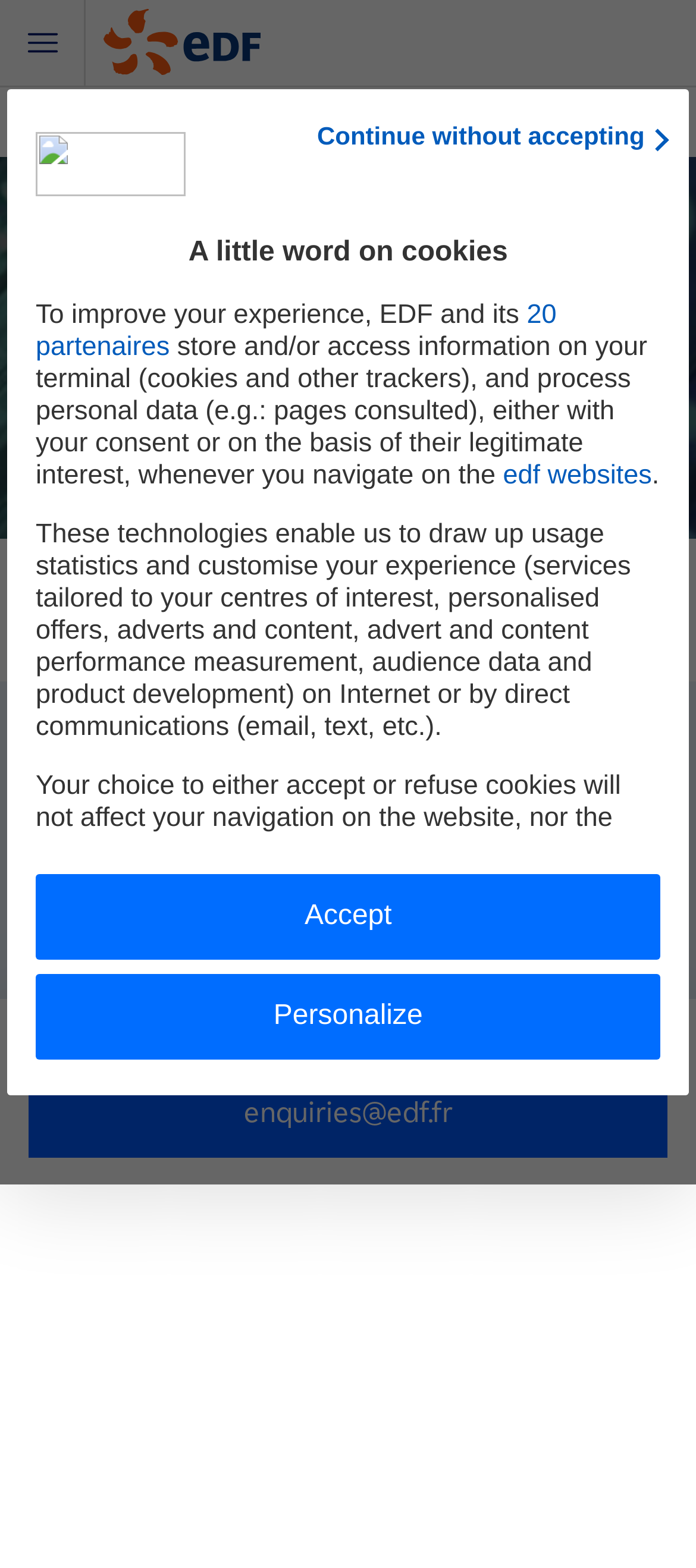Given the description "Voir le fil d'ariane", provide the bounding box coordinates of the corresponding UI element.

[0.021, 0.065, 0.315, 0.091]